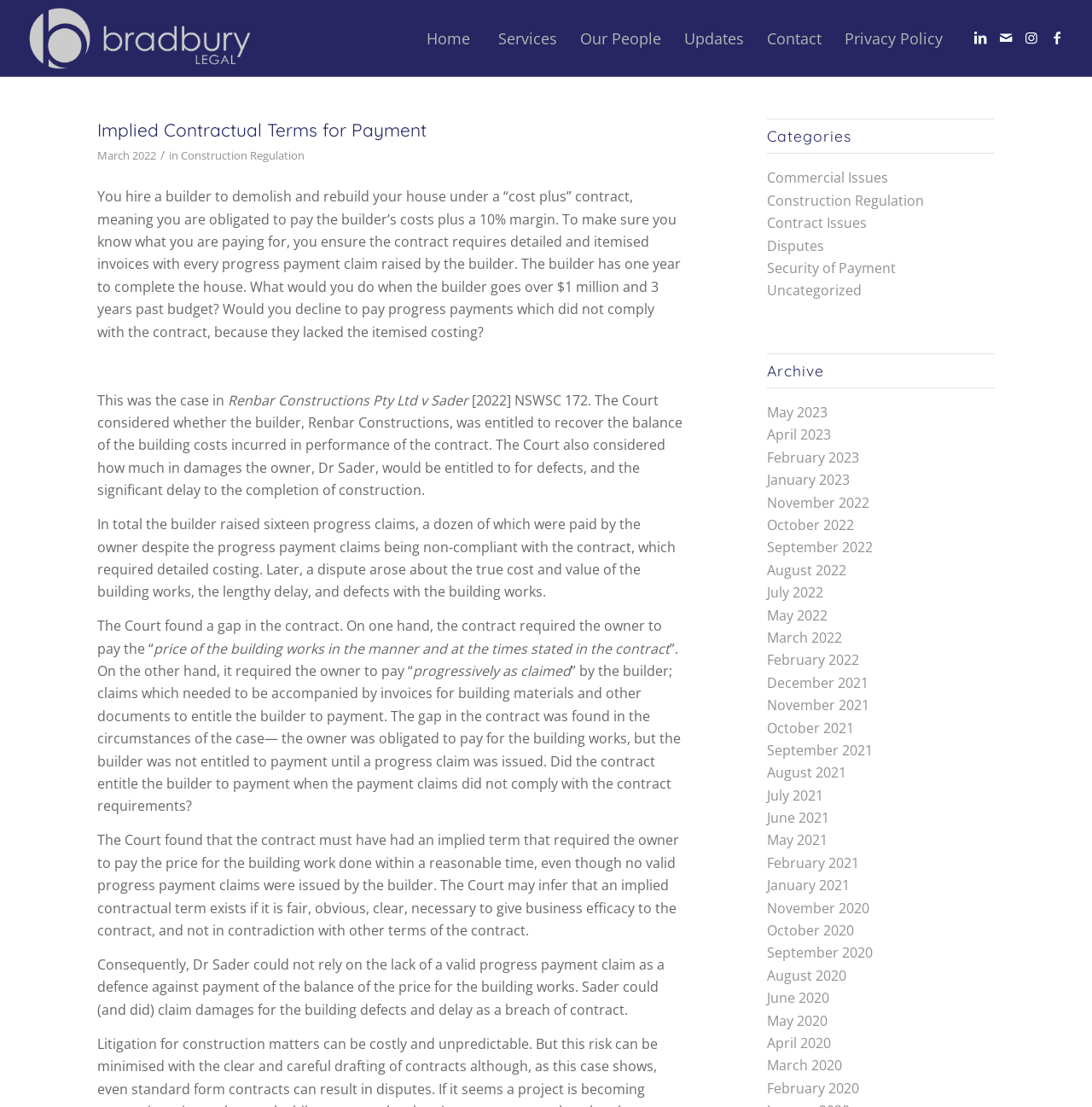Generate an in-depth caption that captures all aspects of the webpage.

The webpage is a blog or news article page from Bradbury Legal, with a focus on a specific article titled "Implied Contractual Terms for Payment". The page has a navigation menu at the top, with links to "Home", "Services", "Our People", "Updates", "Contact", and "Privacy Policy". Below the navigation menu, there are social media links to LinkedIn, Mail, Instagram, and Facebook.

The main content of the page is an article about a court case, Renbar Constructions Pty Ltd v Sader [2022] NSWSC 172, which deals with implied contractual terms for payment in a construction contract. The article is divided into several paragraphs, with headings and subheadings. The text is dense and appears to be a legal analysis of the case.

On the right-hand side of the page, there is a sidebar with several sections. The first section is a list of categories, including "Commercial Issues", "Construction Regulation", "Contract Issues", "Disputes", "Security of Payment", and "Uncategorized". Below the categories, there is an archive section with links to articles from previous months, dating back to 2020.

Overall, the page appears to be a professional and informative resource for individuals interested in legal issues related to construction and contract law.